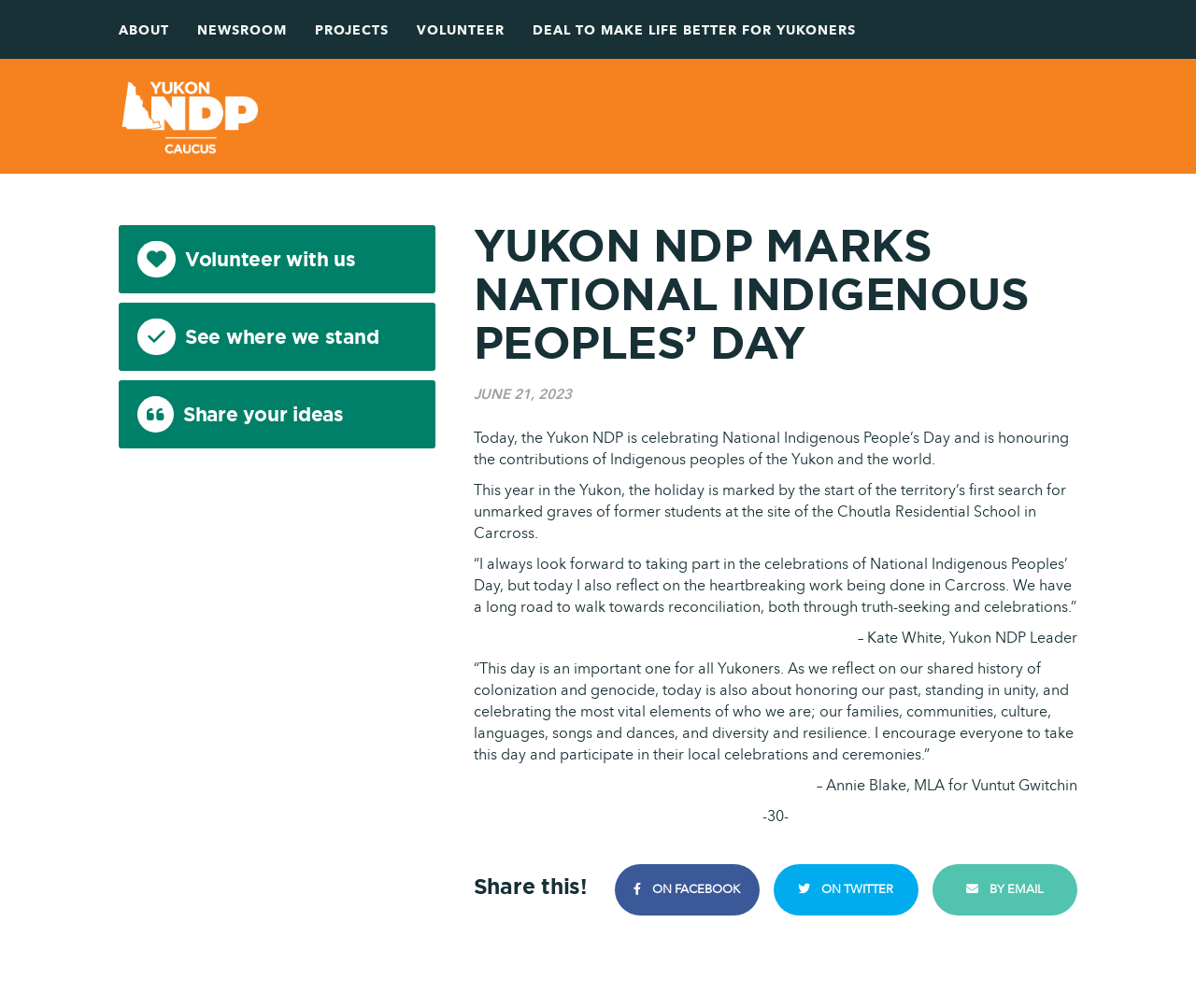Generate a detailed explanation of the webpage's features and information.

The webpage is about the Yukon NDP celebrating National Indigenous People's Day. At the top, there are five links: "ABOUT", "NEWSROOM", "PROJECTS", "VOLUNTEER", and "DEAL TO MAKE LIFE BETTER FOR YUKONERS", aligned horizontally across the page. Below these links, there is a larger link to "Yukon NDP Caucus" with an accompanying image. 

Underneath the image, there are three links: "Volunteer with us", "See where we stand", and "Share your ideas", stacked vertically. The main content of the page begins with a heading "YUKON NDP MARKS NATIONAL INDIGENOUS PEOPLES’ DAY" followed by a subheading "JUNE 21, 2023". 

There are four paragraphs of text that discuss the celebration of National Indigenous People's Day, the start of the search for unmarked graves at the Choutla Residential School, and quotes from Kate White, Yukon NDP Leader, and Annie Blake, MLA for Vuntut Gwitchin. The quotes reflect on the importance of the day, the need for reconciliation, and the celebration of Indigenous culture and diversity.

At the bottom of the page, there is a heading "Share this!" with three links to share the content on Facebook, Twitter, and by email.